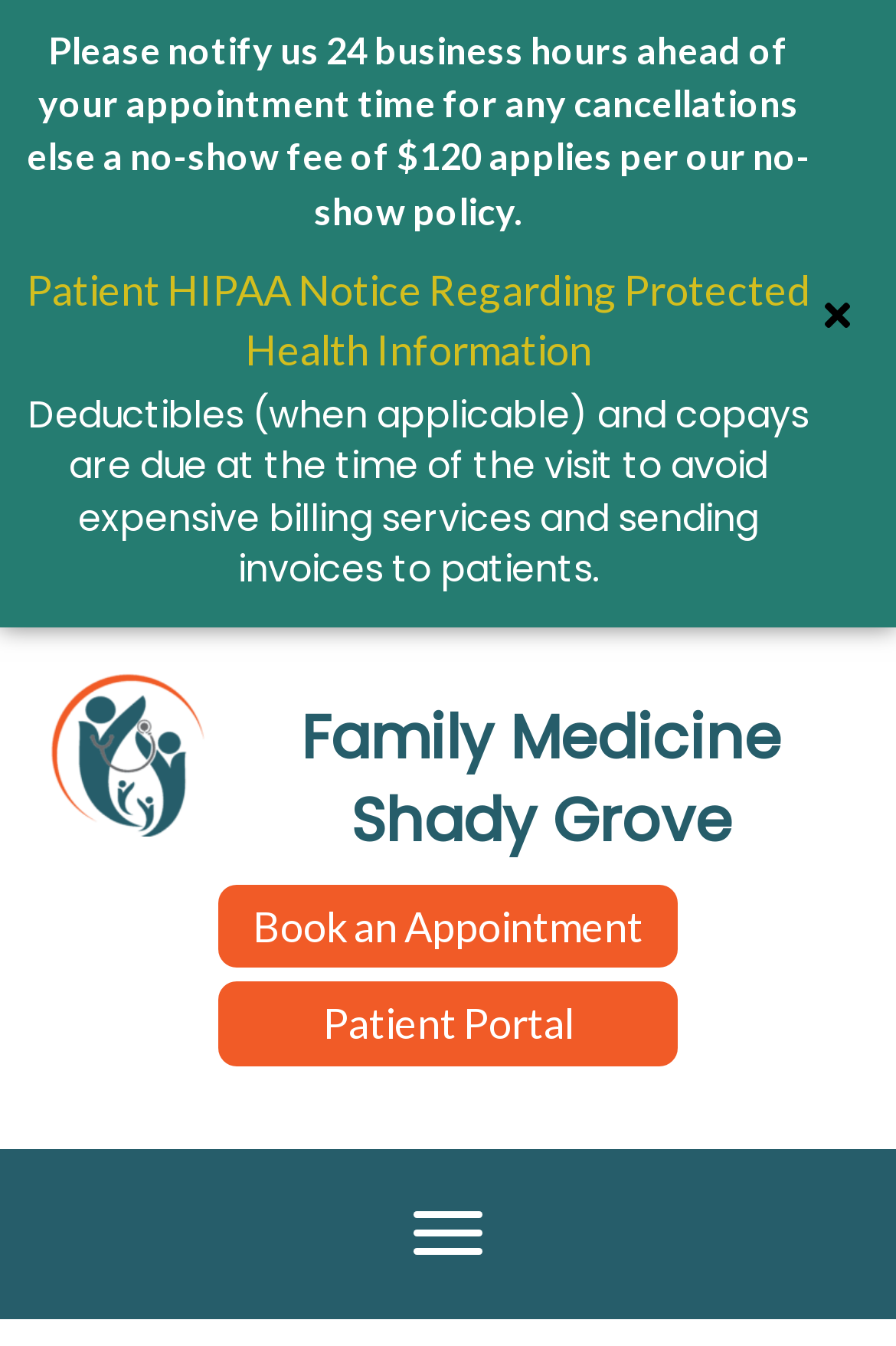Identify and provide the bounding box coordinates of the UI element described: "Patient Portal". The coordinates should be formatted as [left, top, right, bottom], with each number being a float between 0 and 1.

[0.244, 0.73, 0.756, 0.792]